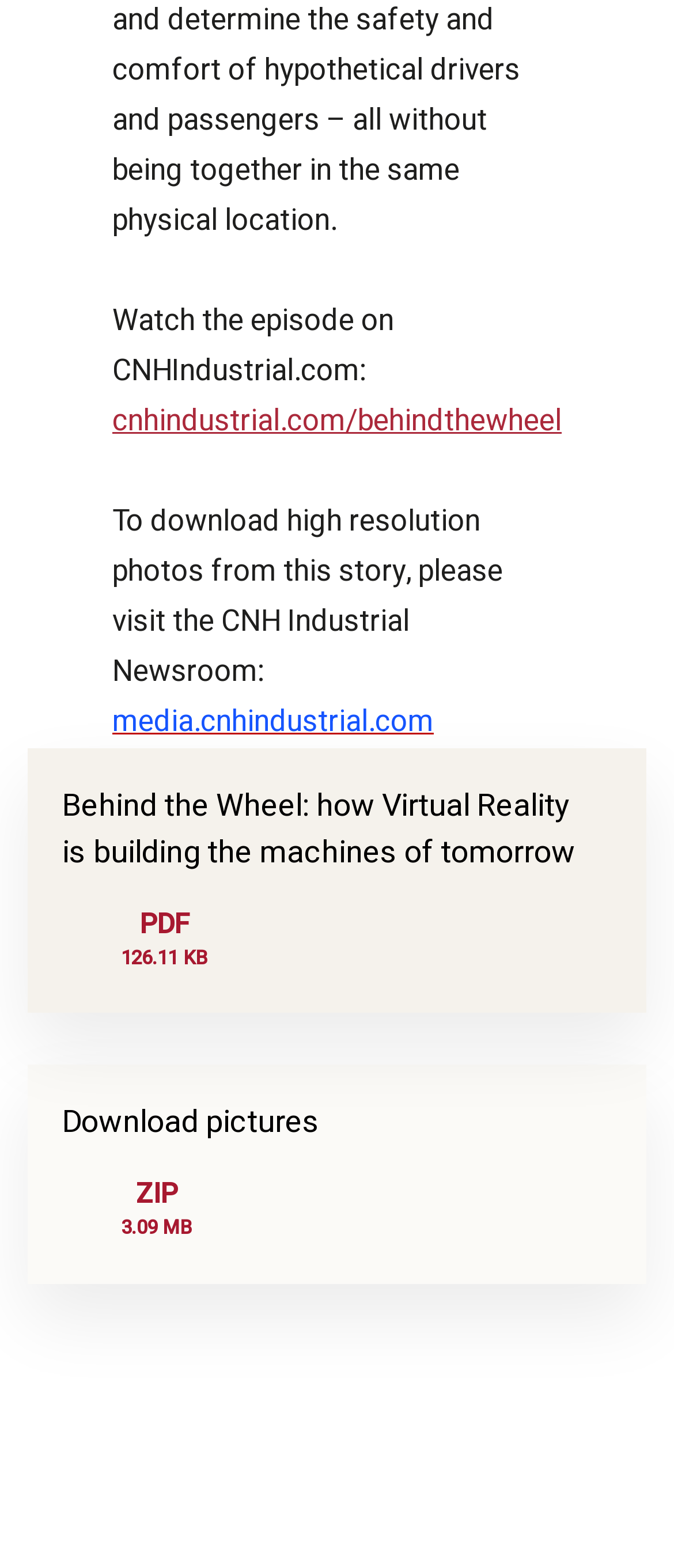What is the URL to watch the episode?
Look at the image and respond with a one-word or short-phrase answer.

cnhindustrial.com/behindthewheel